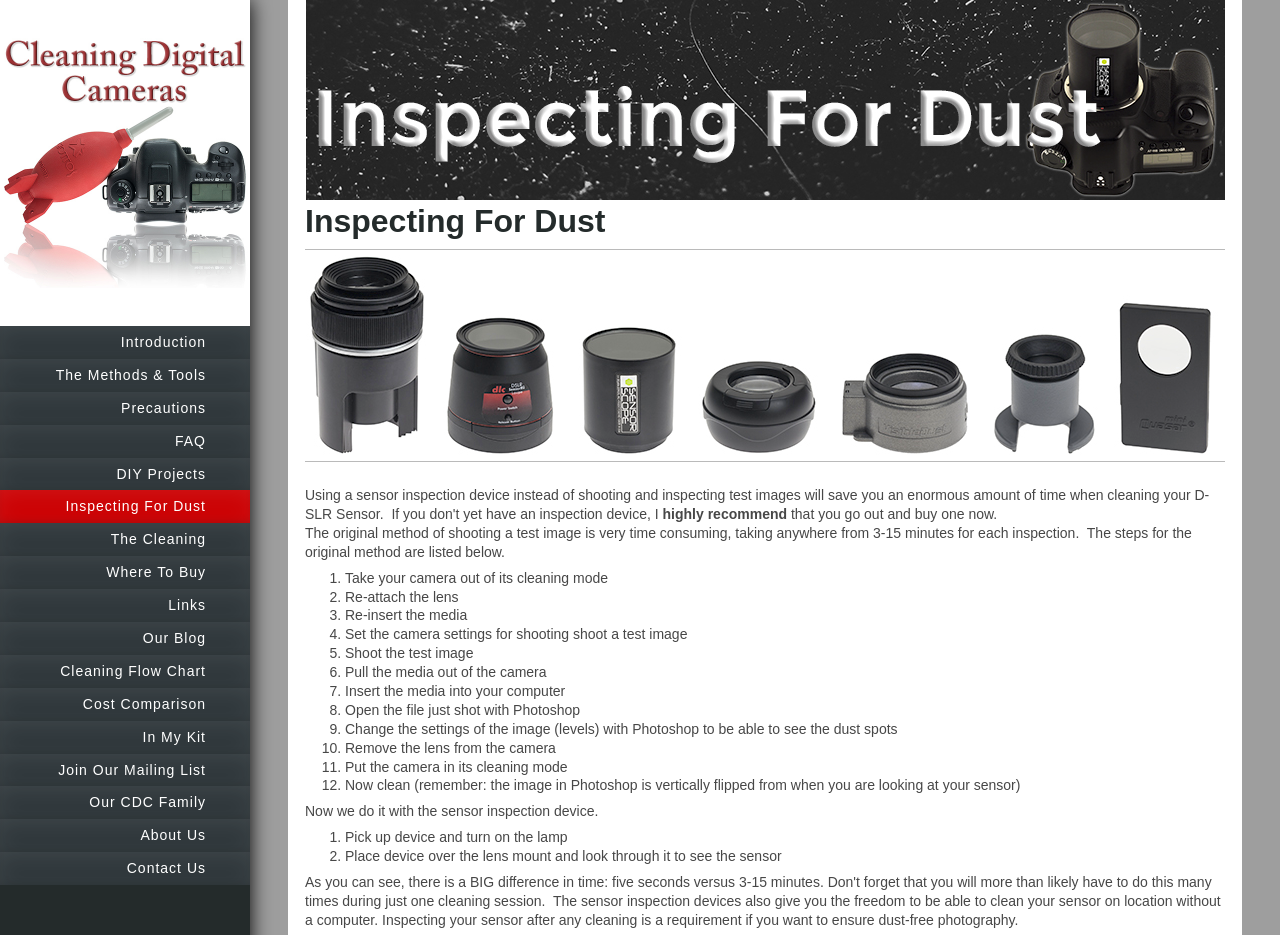Using the information in the image, could you please answer the following question in detail:
How many steps are involved in the original method of inspecting for dust?

By counting the list markers from 1 to 12, it is clear that there are 12 steps involved in the original method of inspecting for dust, which are listed in the webpage.